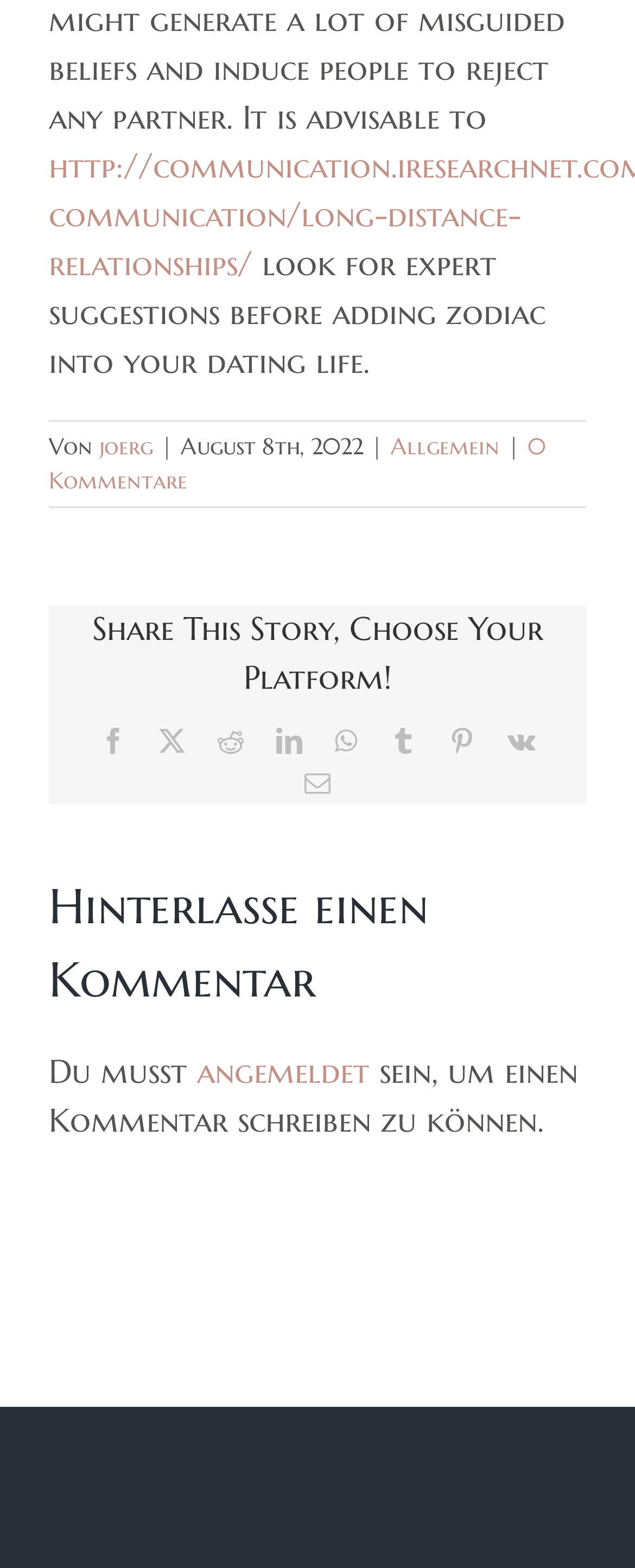What must you do to write a comment?
Using the visual information, respond with a single word or phrase.

Be logged in